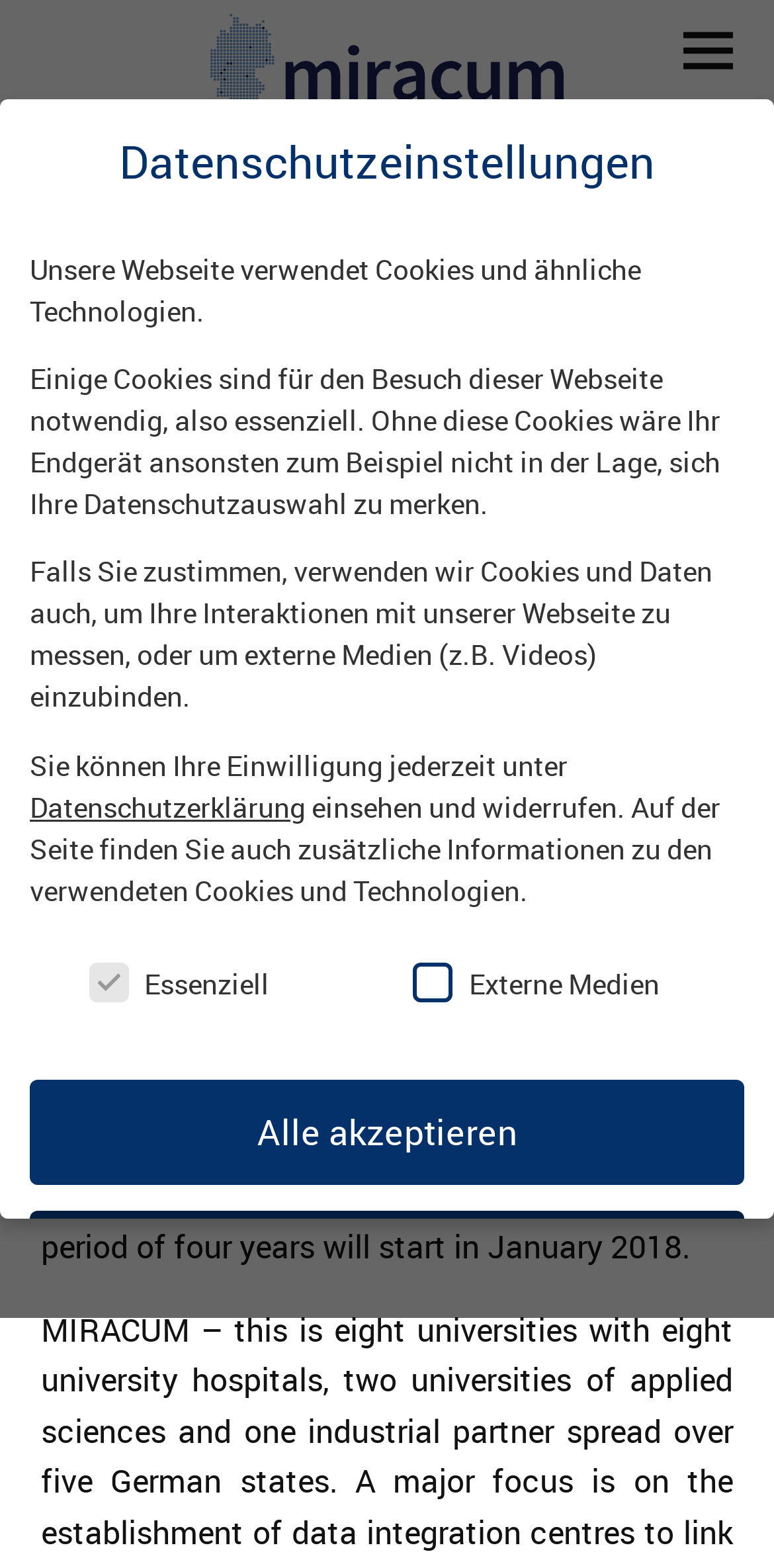What is the funding amount for MIRACUM consortium?
Based on the image, answer the question with a single word or brief phrase.

€32.1 Mio